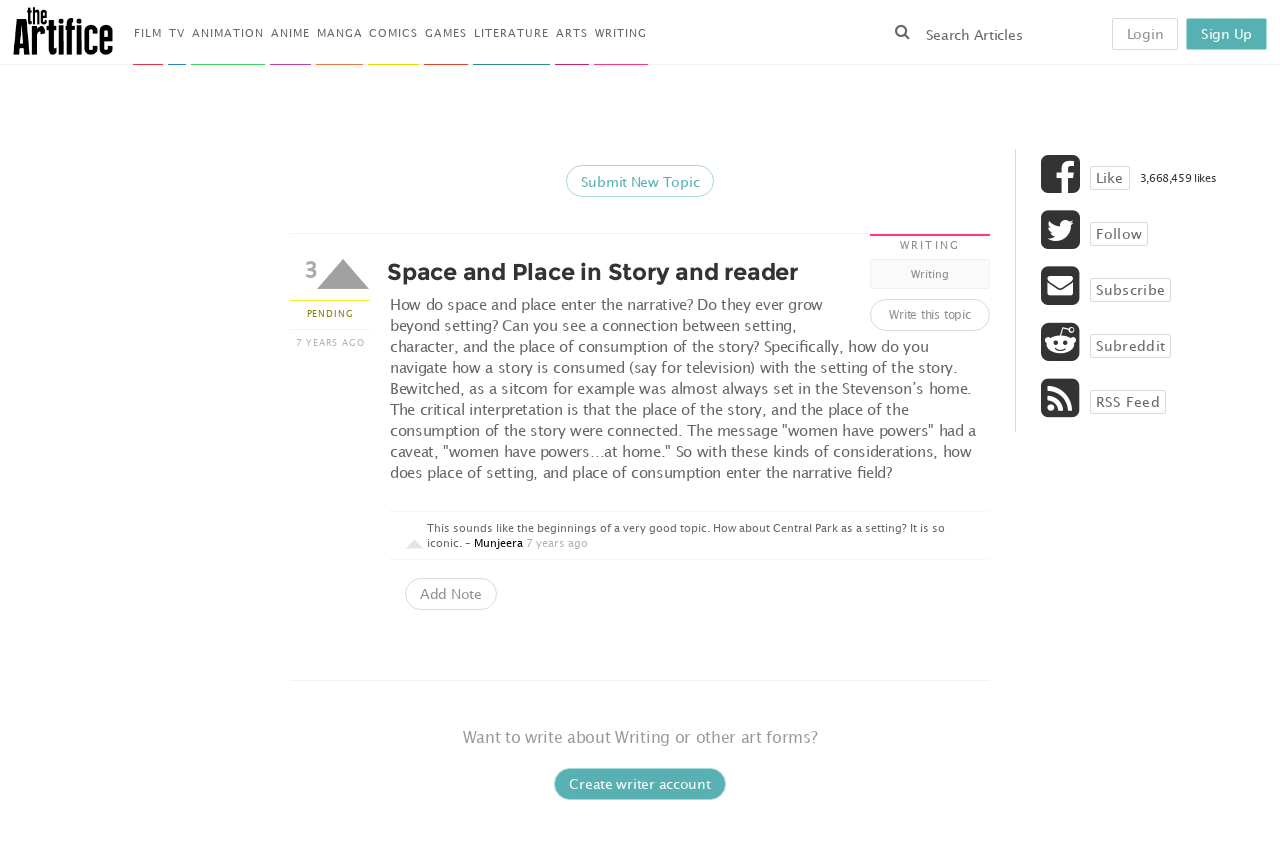Specify the bounding box coordinates of the area to click in order to follow the given instruction: "Submit a new topic."

[0.442, 0.19, 0.558, 0.227]